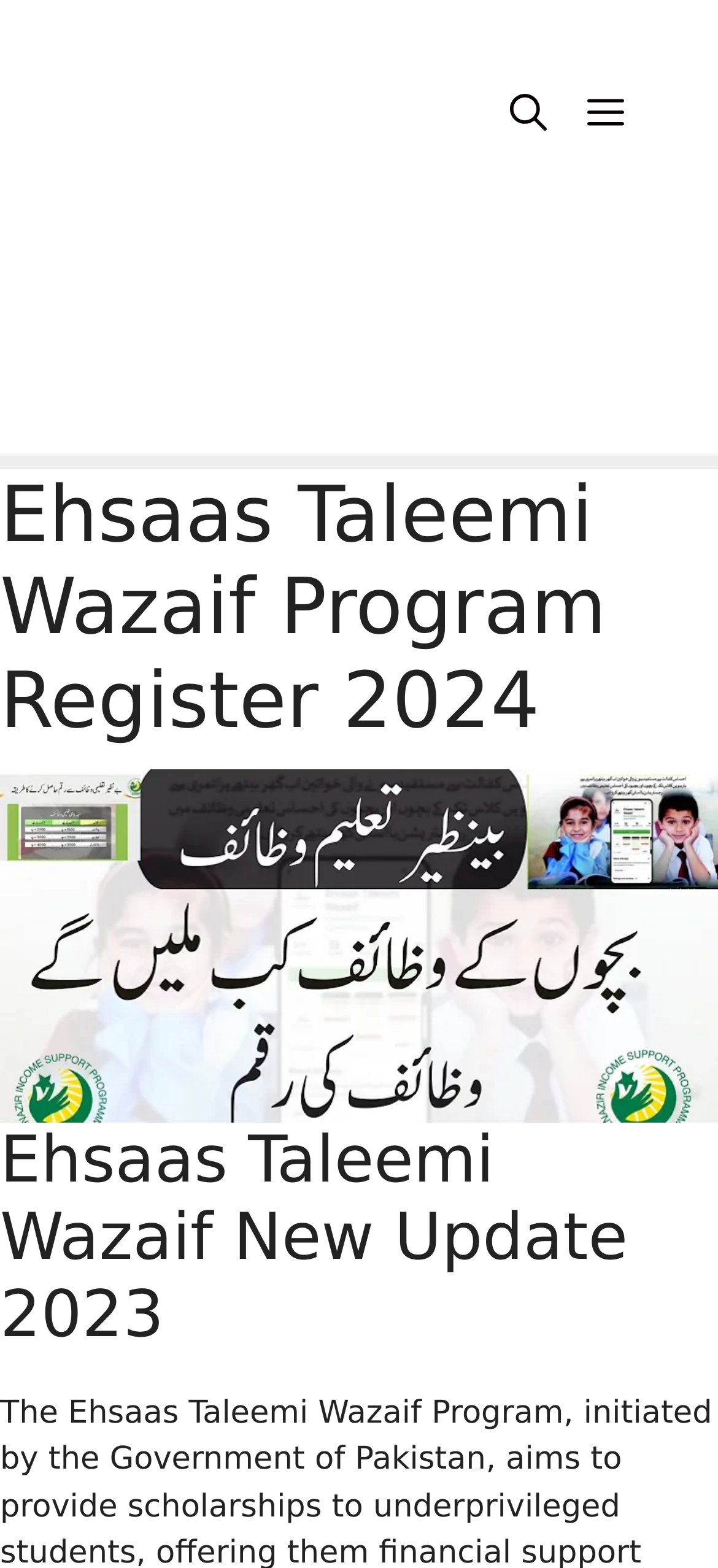Is the navigation menu expanded?
Using the image as a reference, answer with just one word or a short phrase.

No